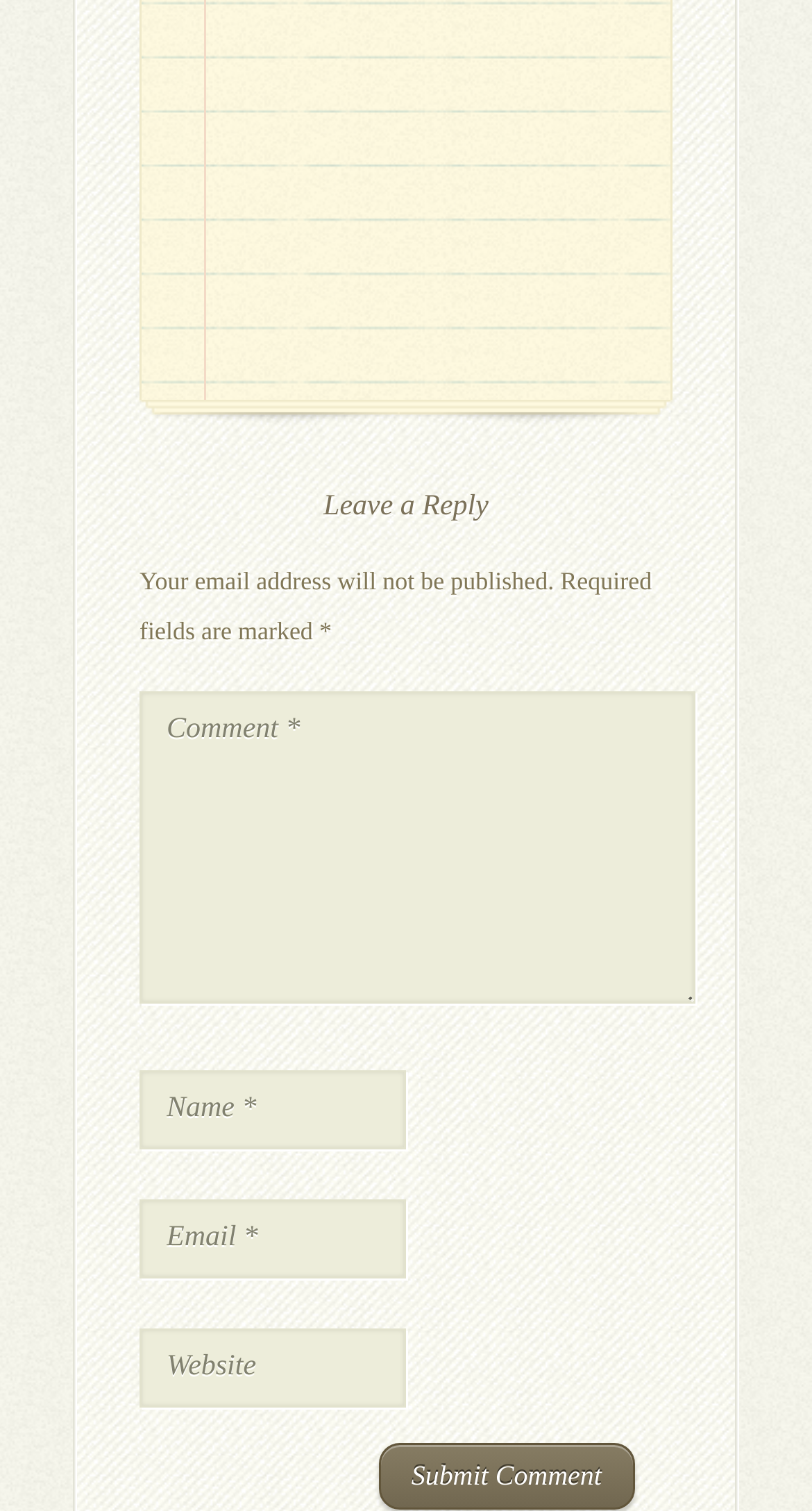How many textboxes are there on the webpage?
Look at the image and answer the question using a single word or phrase.

4